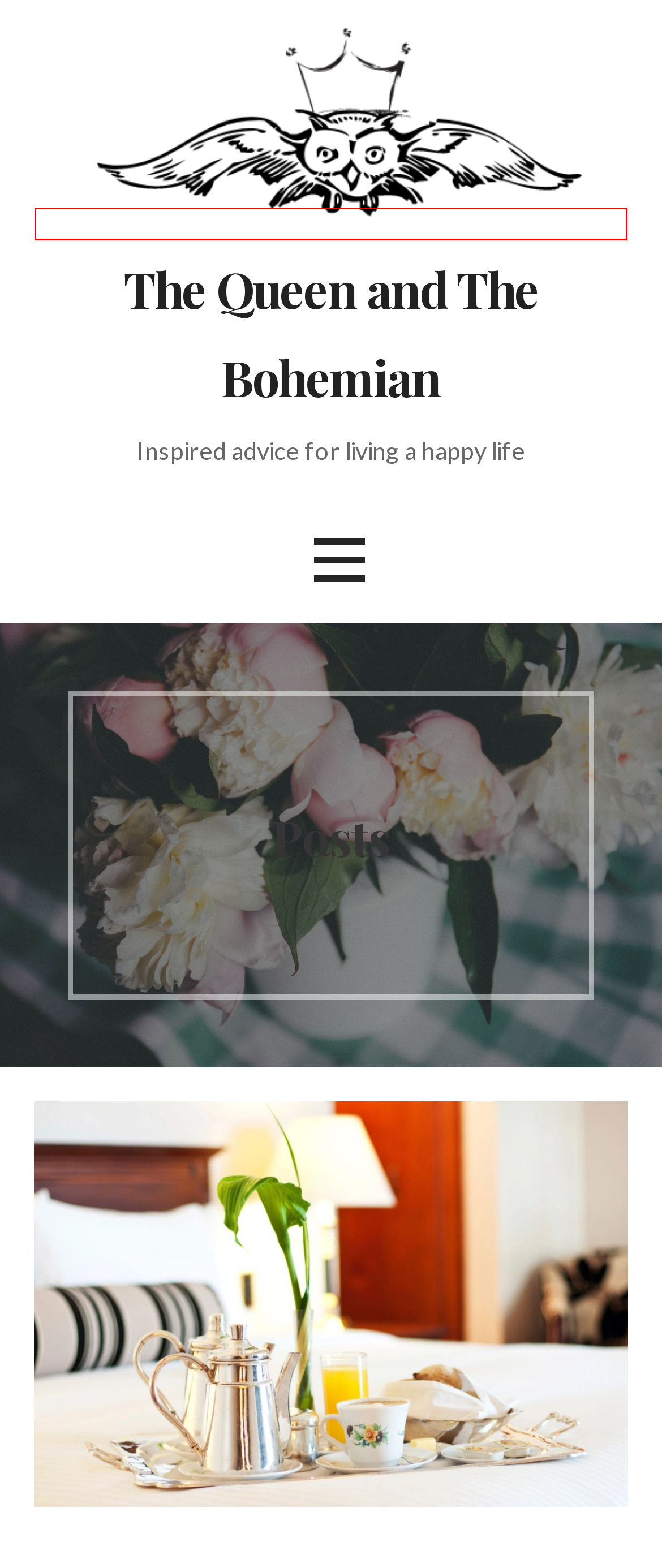Analyze the screenshot of a webpage that features a red rectangle bounding box. Pick the webpage description that best matches the new webpage you would see after clicking on the element within the red bounding box. Here are the candidates:
A. ghallca – The Queen and The Bohemian
B. Ensure Your Well Being – The Queen and The Bohemian
C. The Queen and The Bohemian – Inspired advice for living a happy life
D. Only One Day in Champagne, France? Visit Taittinger – The Queen and The Bohemian
E. June 2023 – The Queen and The Bohemian
F. DC Champagne Day is Oct. 28 – The Queen and The Bohemian
G. Getaway Weekend: The Ritz Carlton At Tysons – The Queen and The Bohemian
H. Travel – The Queen and The Bohemian

C